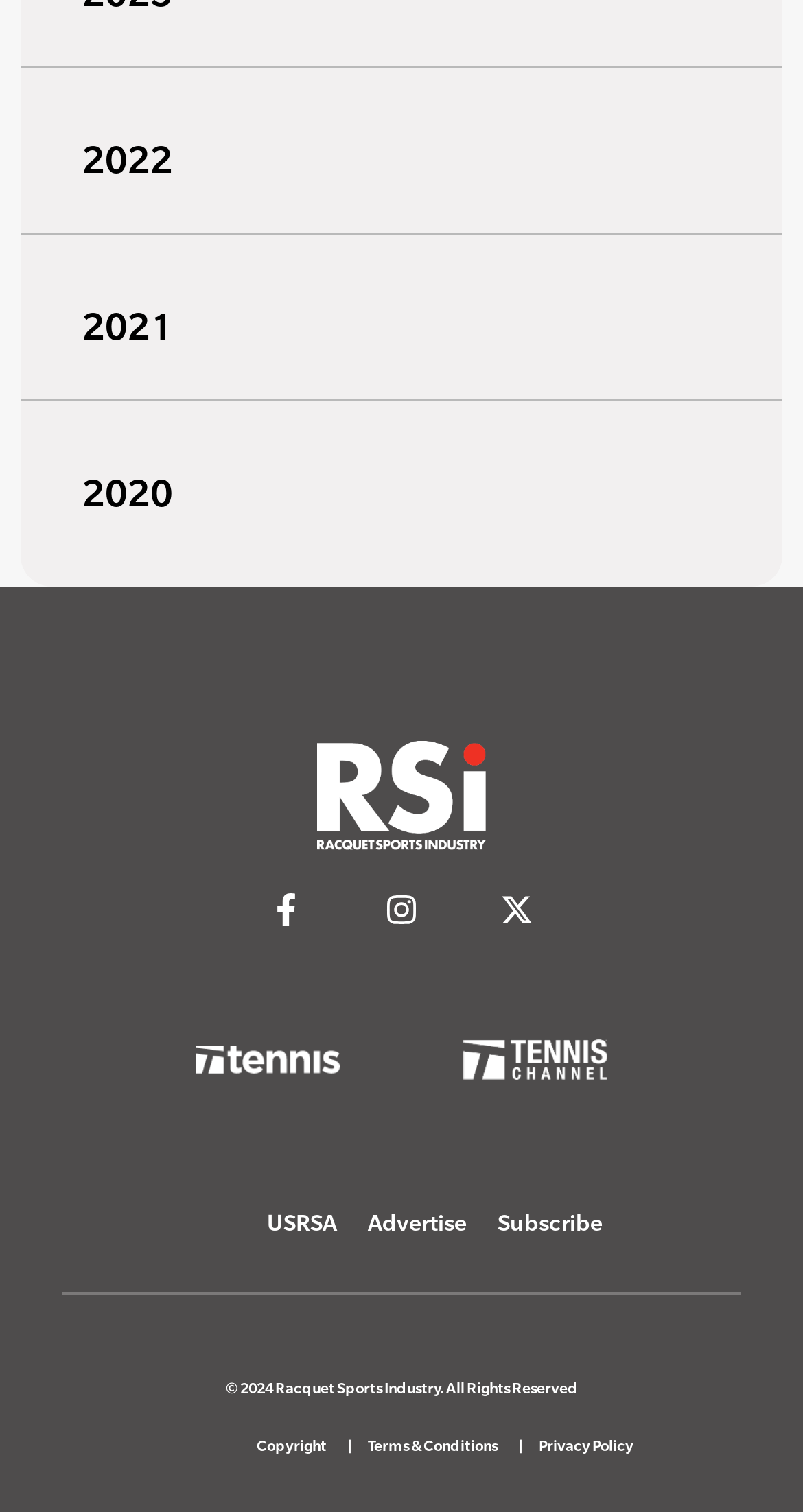What is the orientation of the separator?
Answer the question using a single word or phrase, according to the image.

horizontal